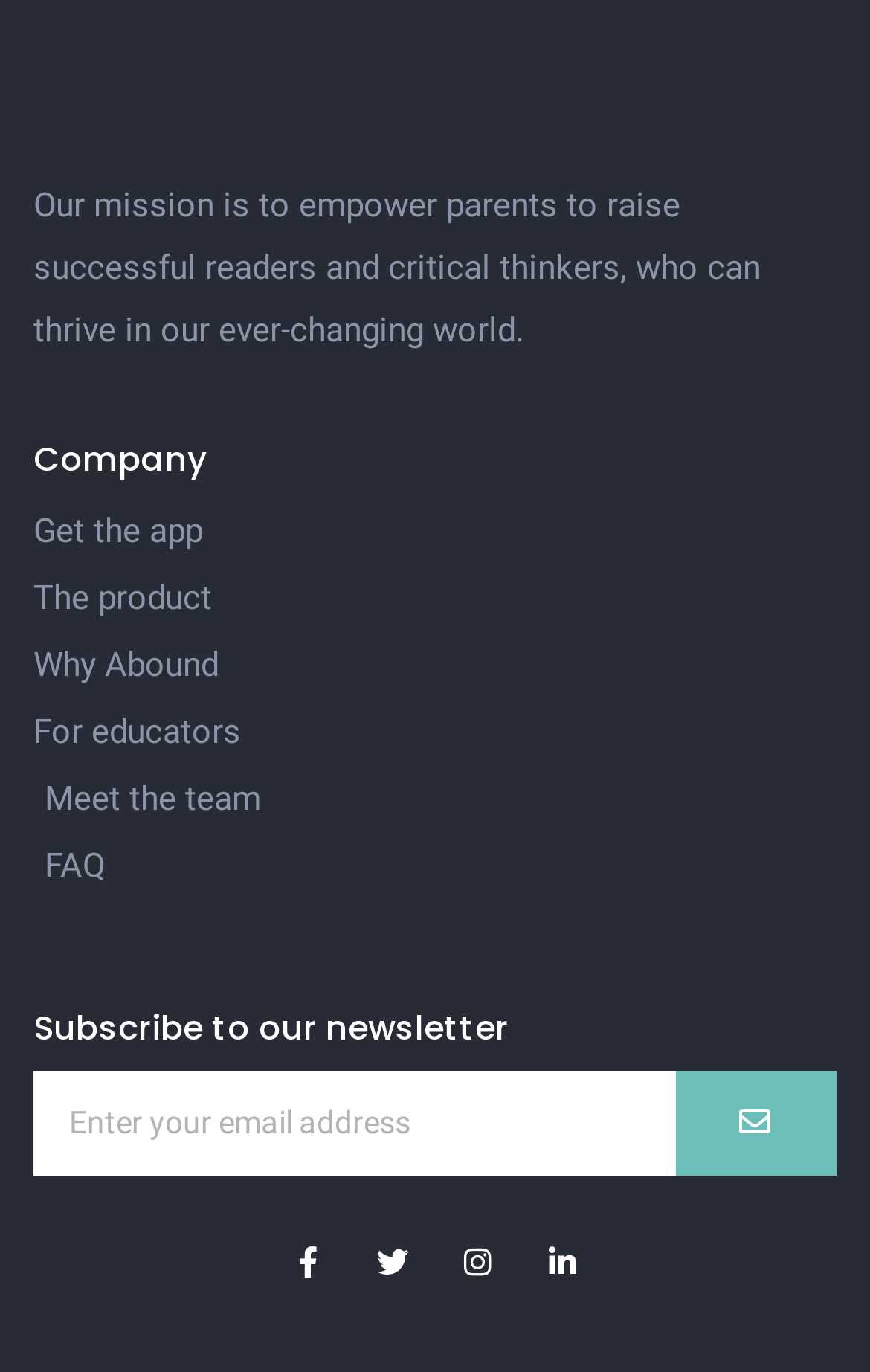Examine the screenshot and answer the question in as much detail as possible: How many social media links are available?

There are four social media links available at the bottom of the webpage, which are Facebook, Twitter, Instagram, and Linkedin. These links are represented by the link elements with the text 'Facebook-f ', 'Twitter ', 'Instagram ', and 'Linkedin-in ' respectively.